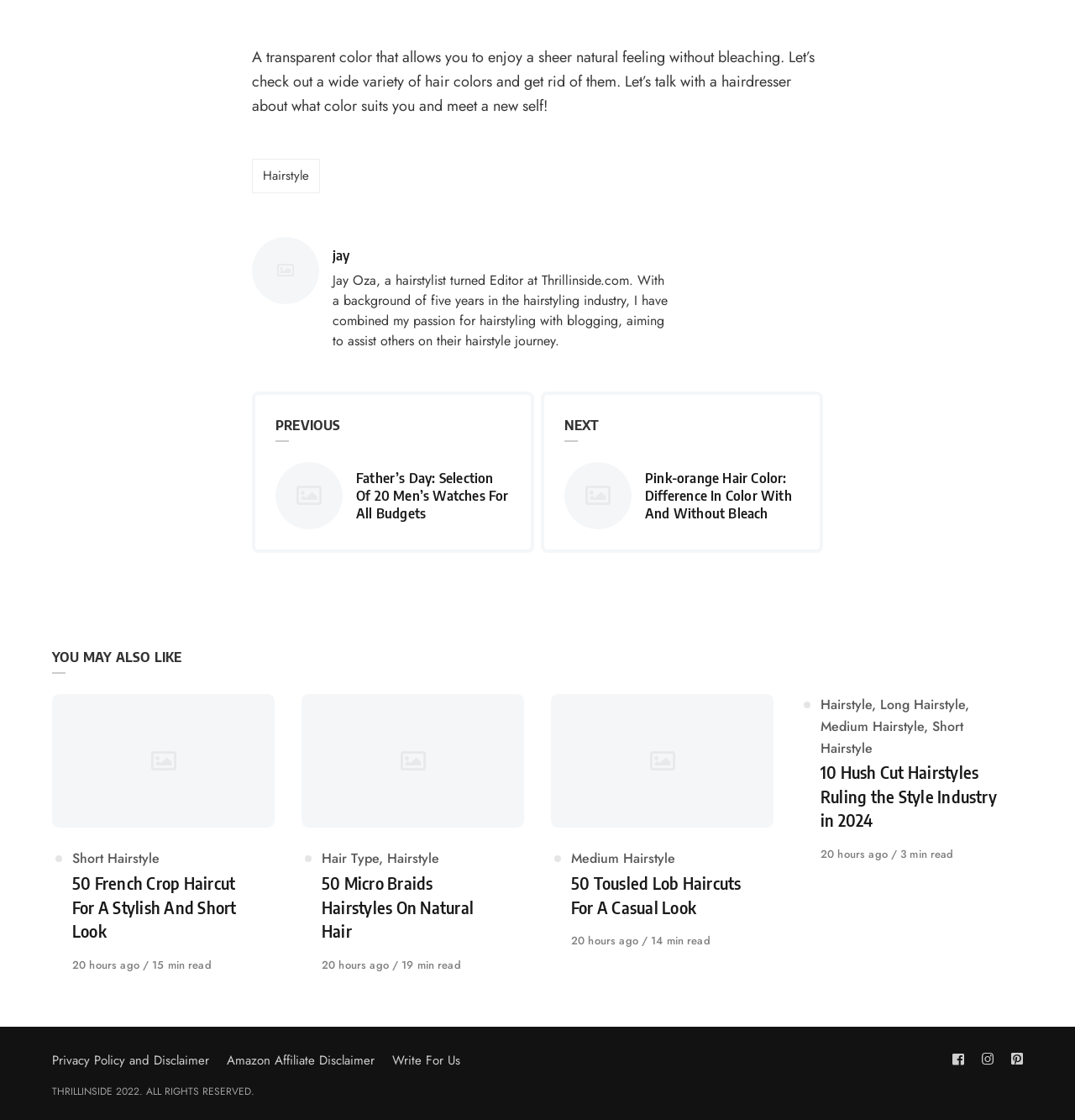Use a single word or phrase to respond to the question:
What is the topic of the article?

Hair color